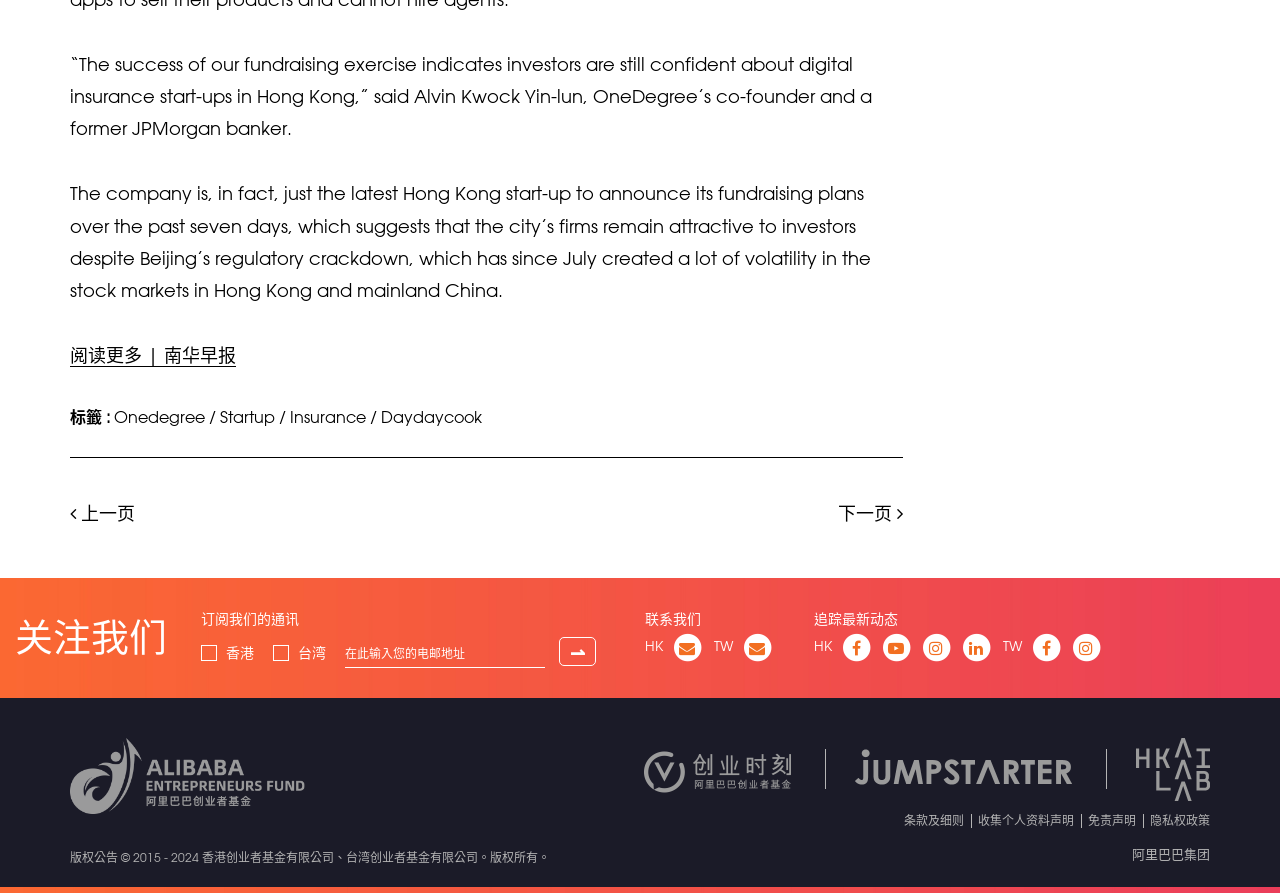Please specify the bounding box coordinates of the region to click in order to perform the following instruction: "Contact us".

[0.504, 0.683, 0.548, 0.703]